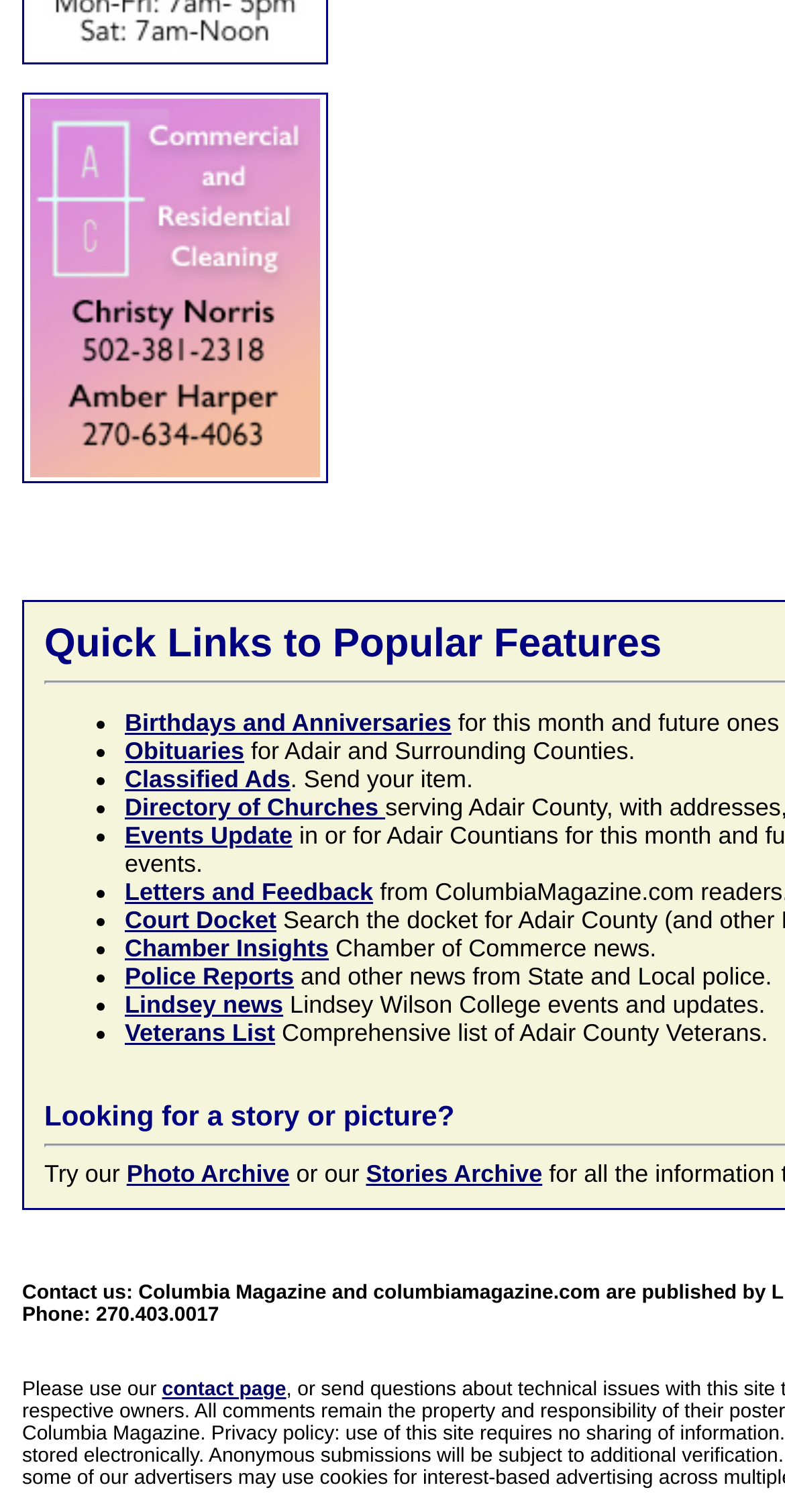What is the purpose of the contact page?
Offer a detailed and exhaustive answer to the question.

The webpage mentions 'Please use our contact page' at the bottom, implying that the contact page is intended for users to get in touch with the website or its administrators.